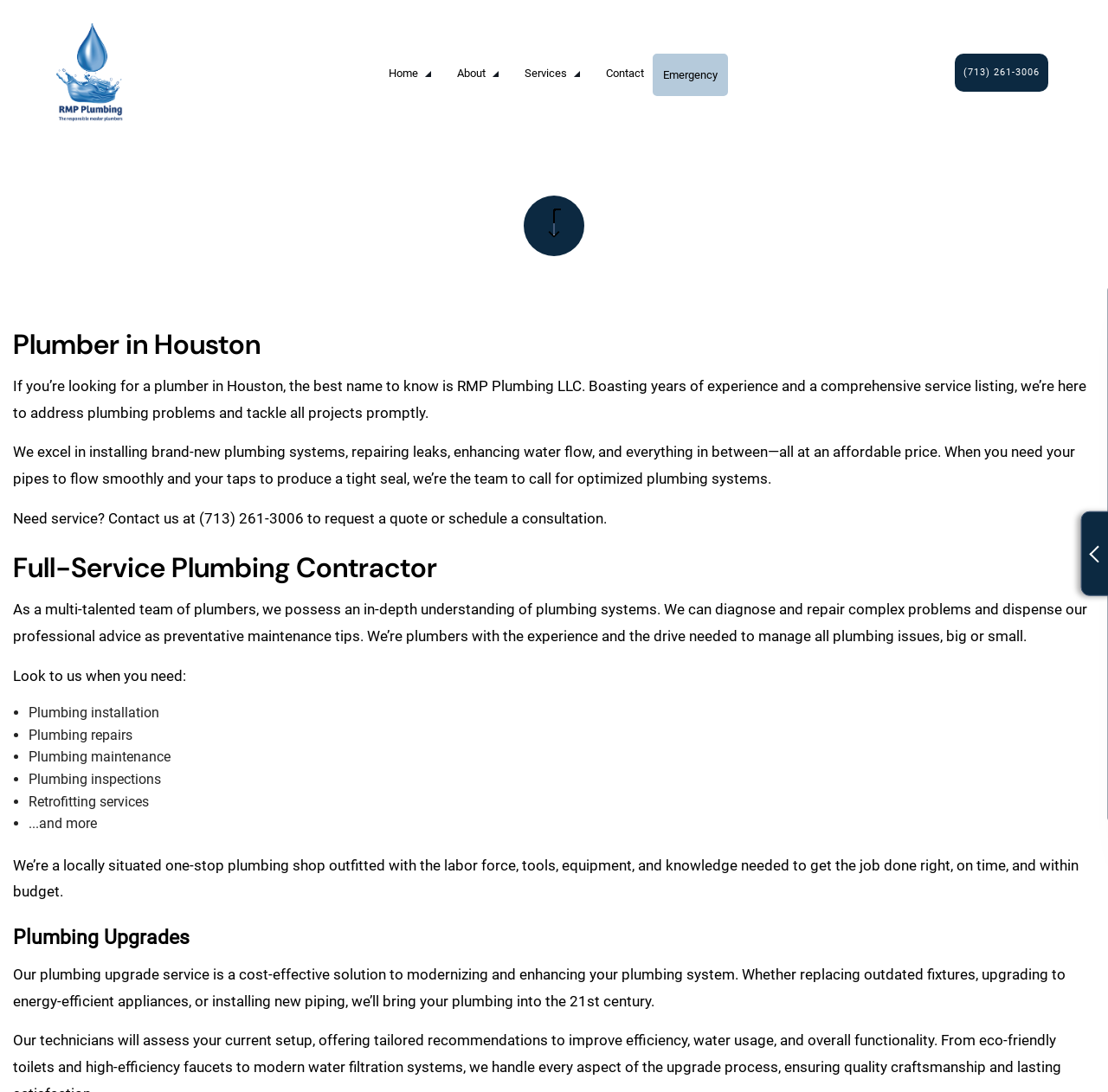Calculate the bounding box coordinates of the UI element given the description: "name="commit"".

None